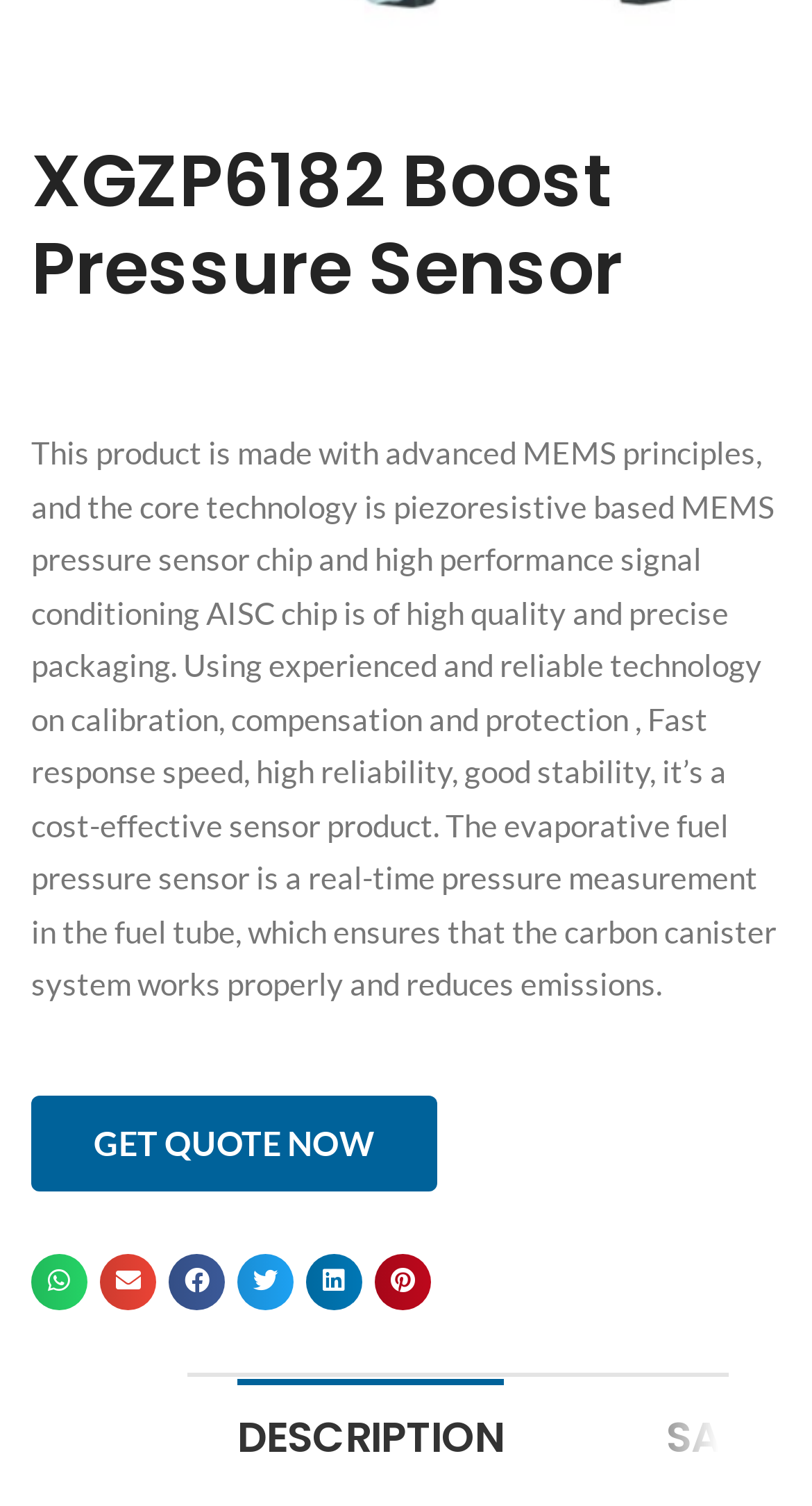What is the name of the tab that is not selected?
Using the information from the image, answer the question thoroughly.

The tab 'DESCRIPTION' is not selected, as indicated by the tab element with the attribute 'selected: False', which suggests that the user is not currently viewing the description section.